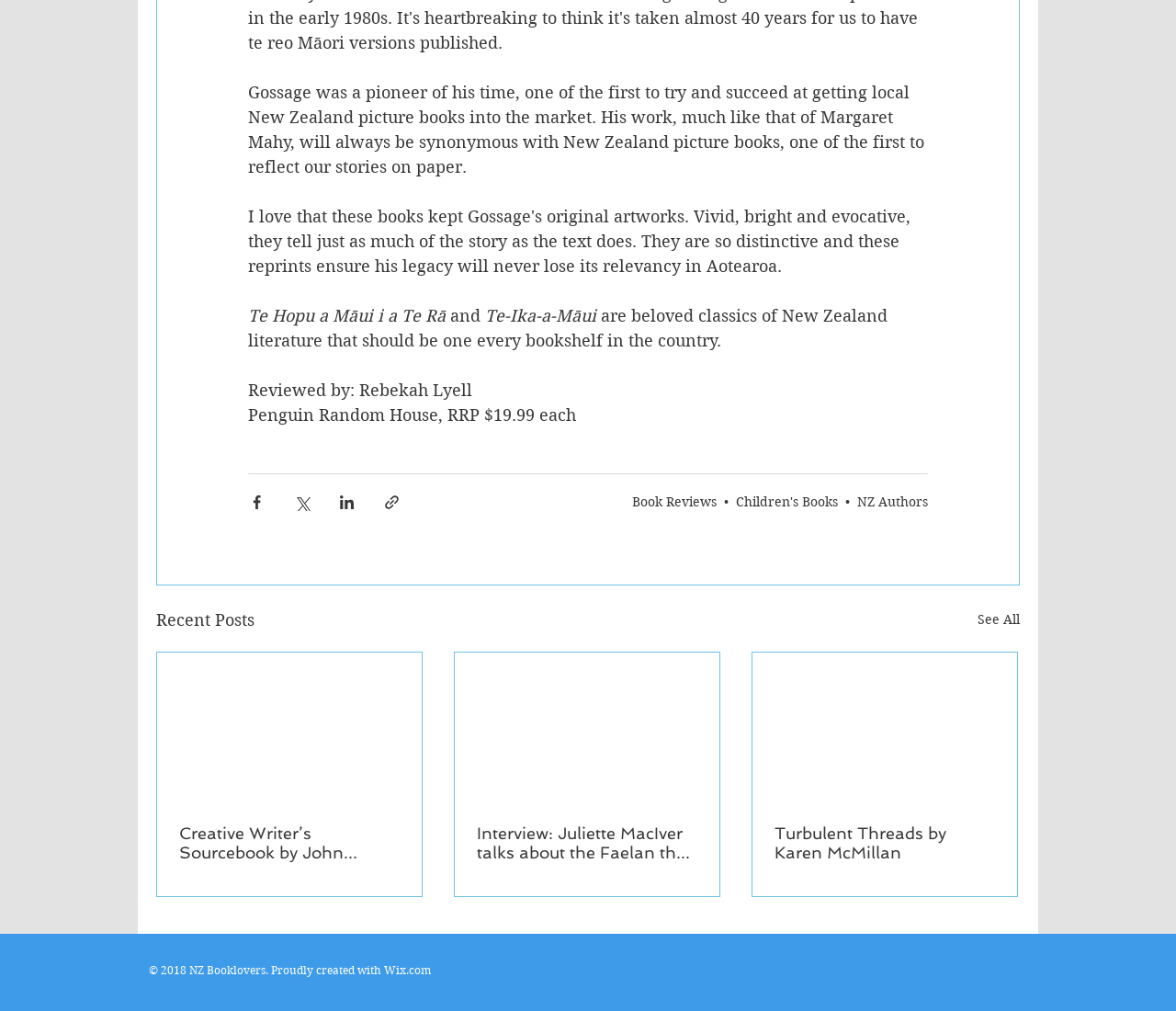What is the platform used to create the website?
Please look at the screenshot and answer using one word or phrase.

Wix.com